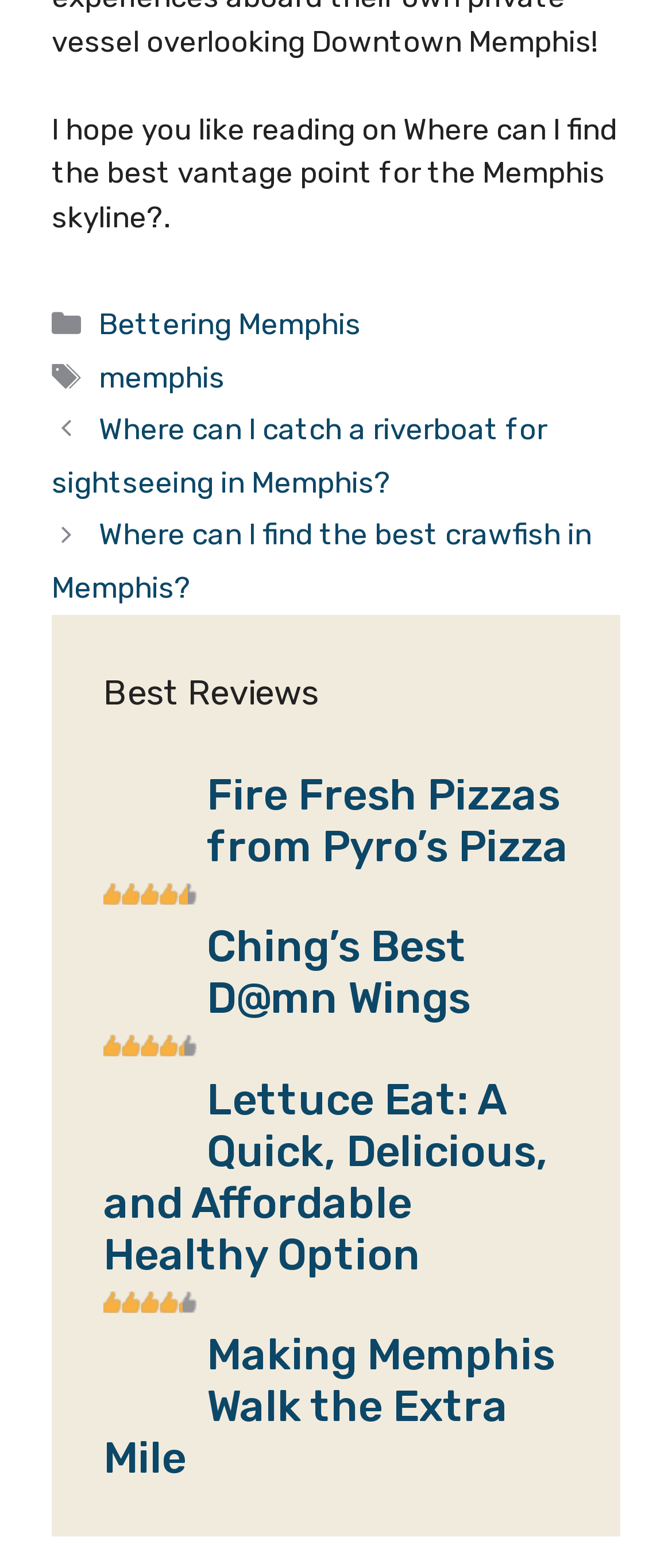How many links are under the 'Posts' navigation?
Please craft a detailed and exhaustive response to the question.

I looked at the navigation section labeled 'Posts' and counted the number of links underneath it. There are two links, one about catching a riverboat for sightseeing in Memphis and another about finding the best crawfish in Memphis.